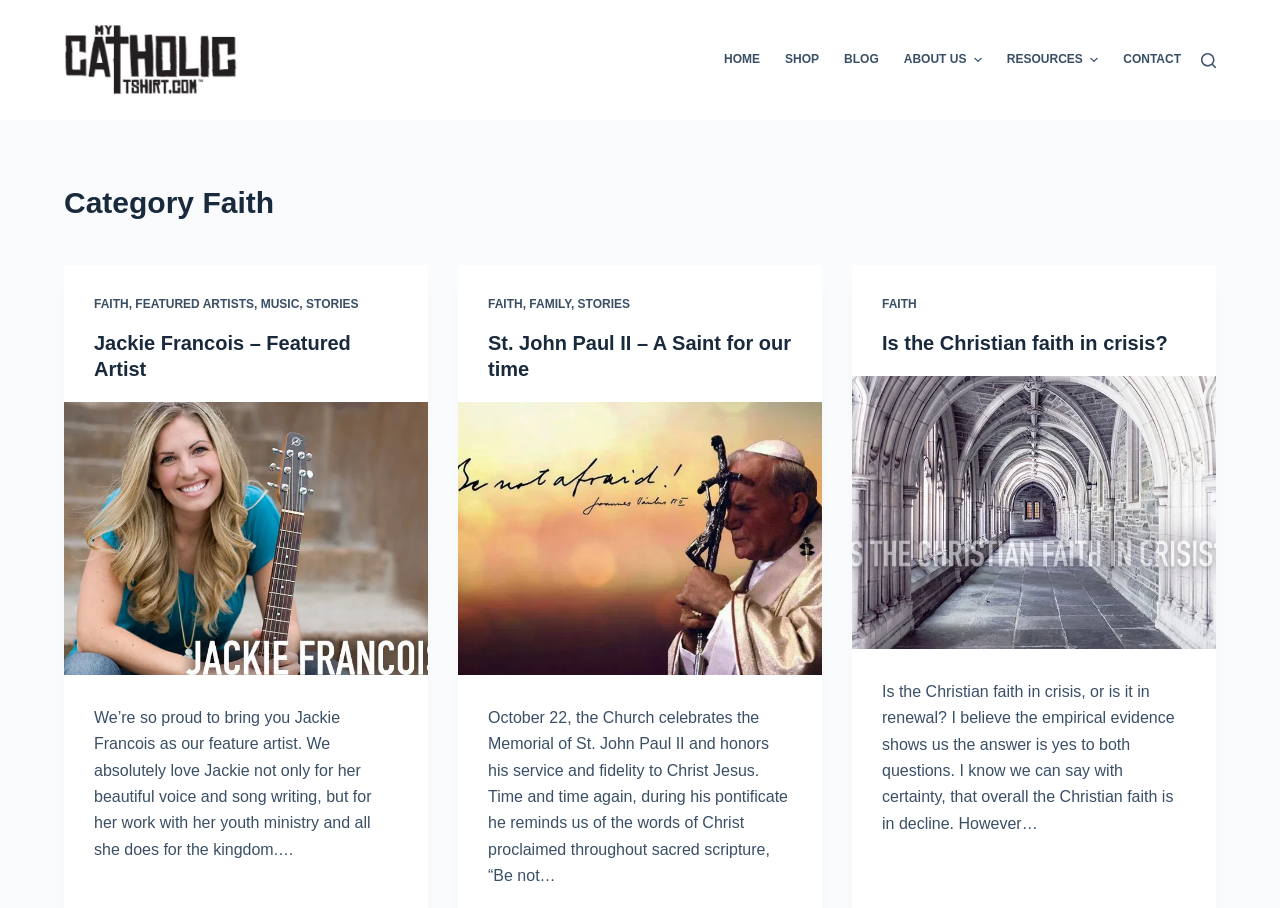Locate the UI element described as follows: "Jackie Francois – Featured Artist". Return the bounding box coordinates as four float numbers between 0 and 1 in the order [left, top, right, bottom].

[0.073, 0.365, 0.274, 0.418]